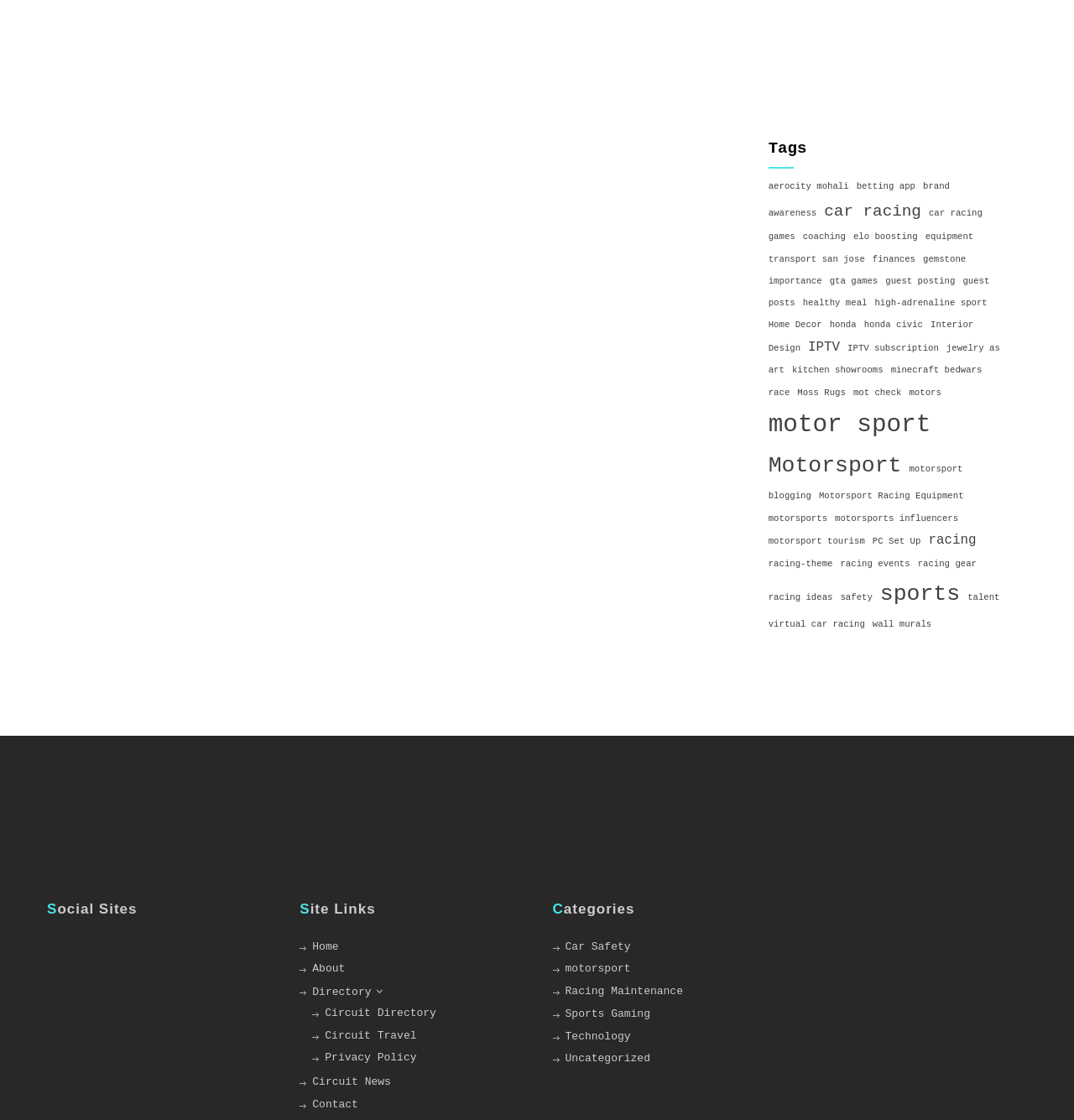What is the last link in the 'Site Links' section?
Identify the answer in the screenshot and reply with a single word or phrase.

Contact